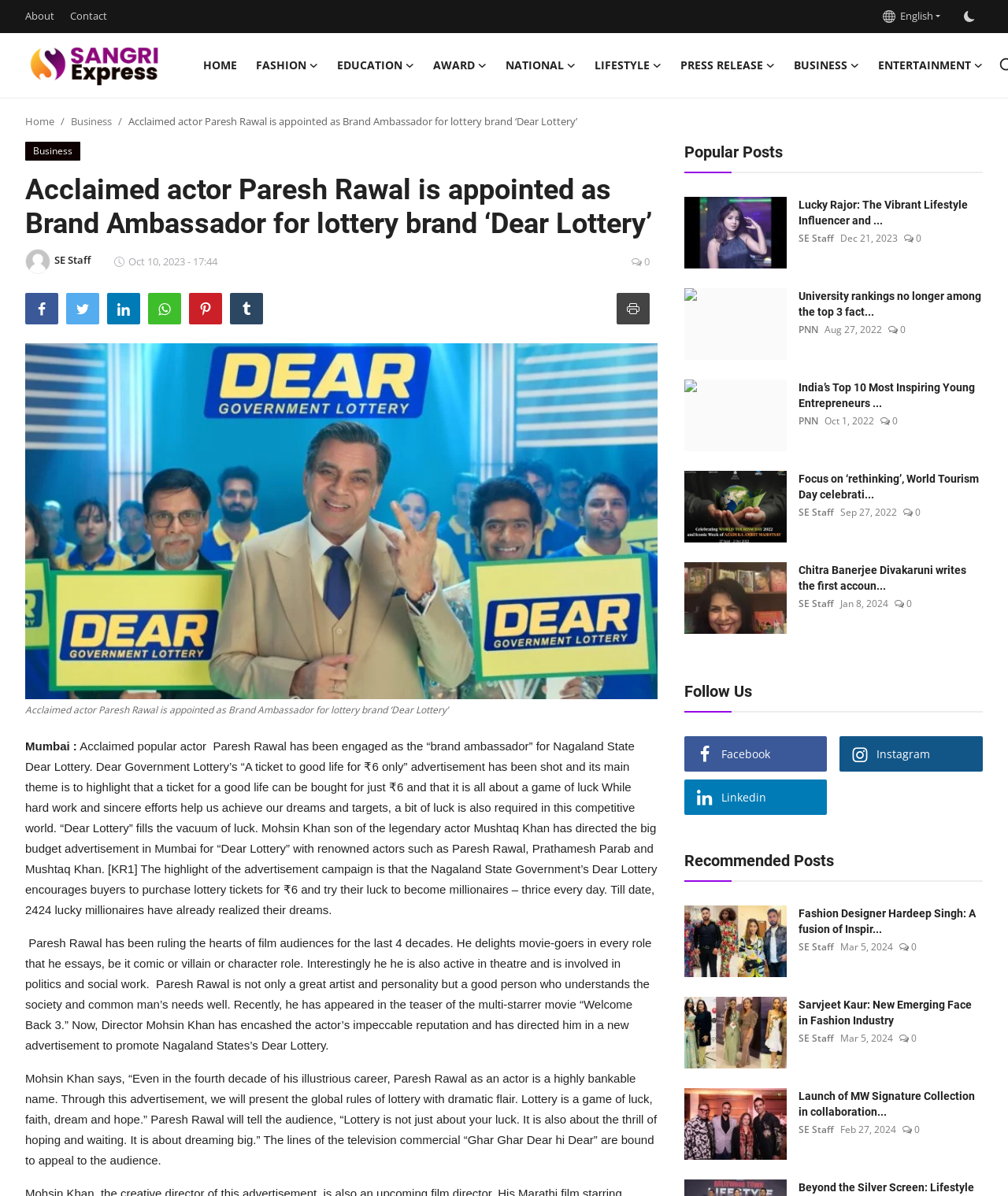Please provide the bounding box coordinates for the element that needs to be clicked to perform the following instruction: "Read the 'Popular Posts'". The coordinates should be given as four float numbers between 0 and 1, i.e., [left, top, right, bottom].

[0.679, 0.119, 0.975, 0.136]